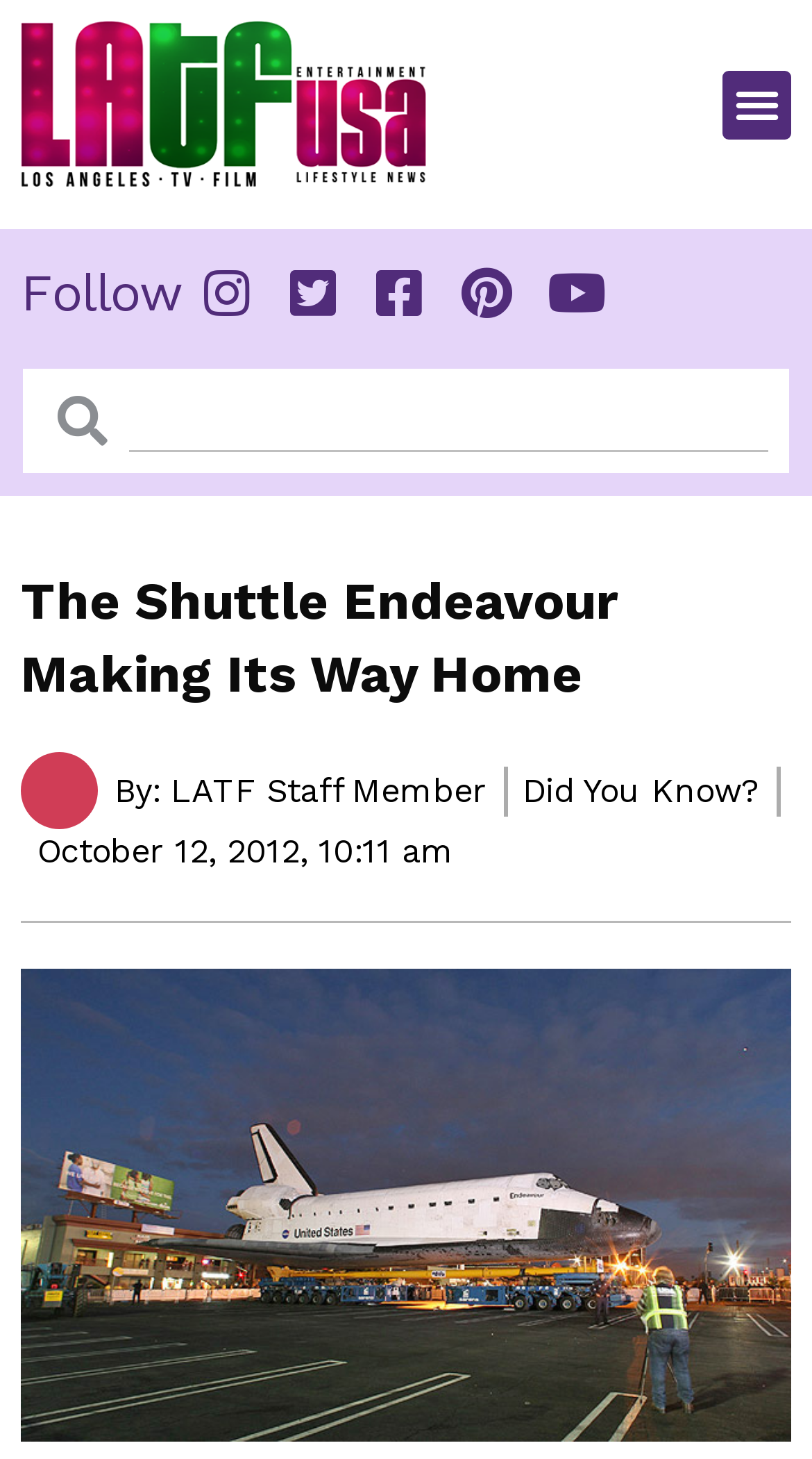What is the author of the article?
Deliver a detailed and extensive answer to the question.

I found the author's name by looking at the text next to the 'By:' label, which is 'LATF Staff Member'. This text is located below the image of the LATF Staff Member.